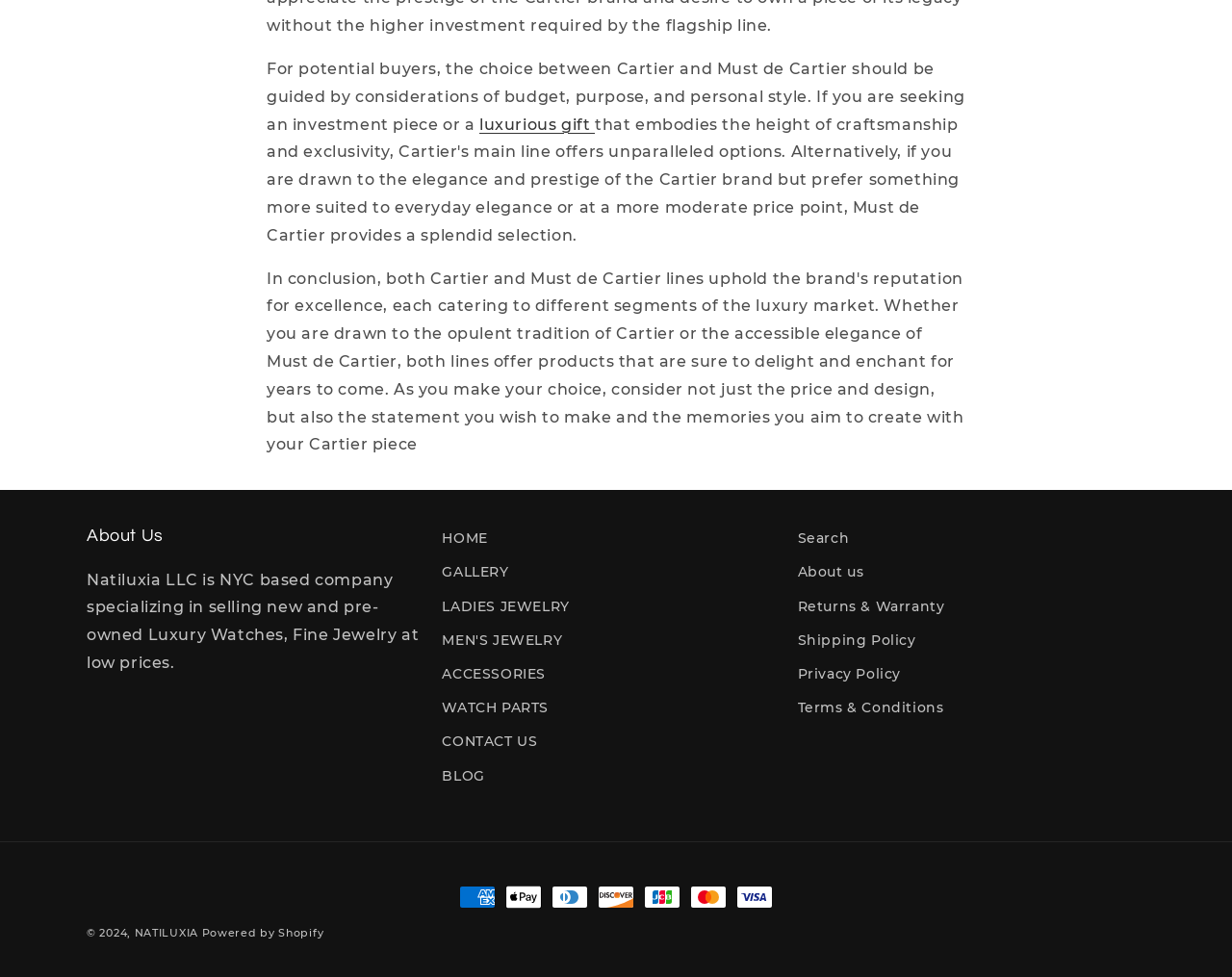Please find the bounding box coordinates (top-left x, top-left y, bottom-right x, bottom-right y) in the screenshot for the UI element described as follows: BLOG

[0.359, 0.777, 0.394, 0.812]